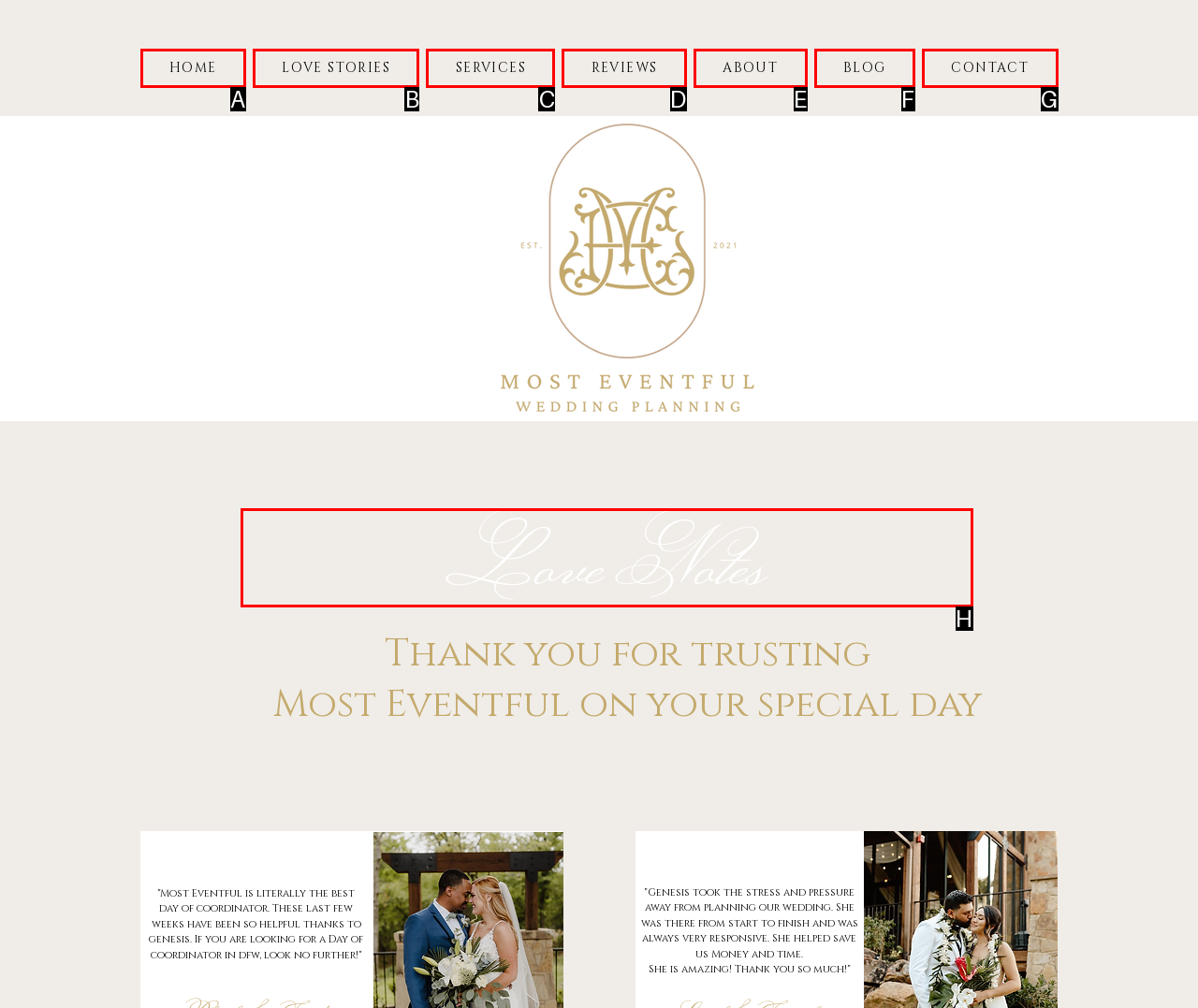Tell me the correct option to click for this task: View Love Notes section
Write down the option's letter from the given choices.

H